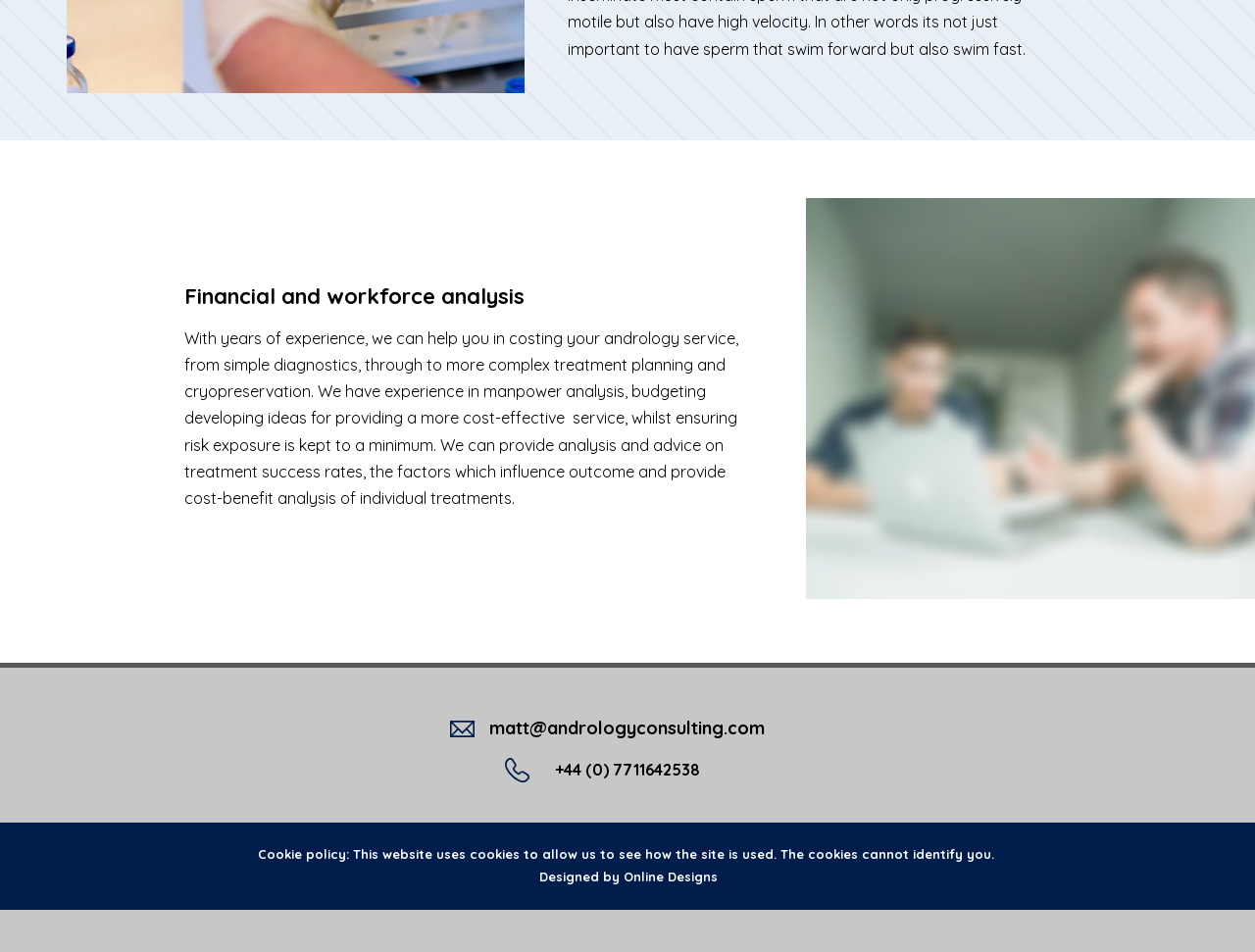Mark the bounding box of the element that matches the following description: "matt@andrologyconsulting.com".

[0.39, 0.753, 0.609, 0.776]